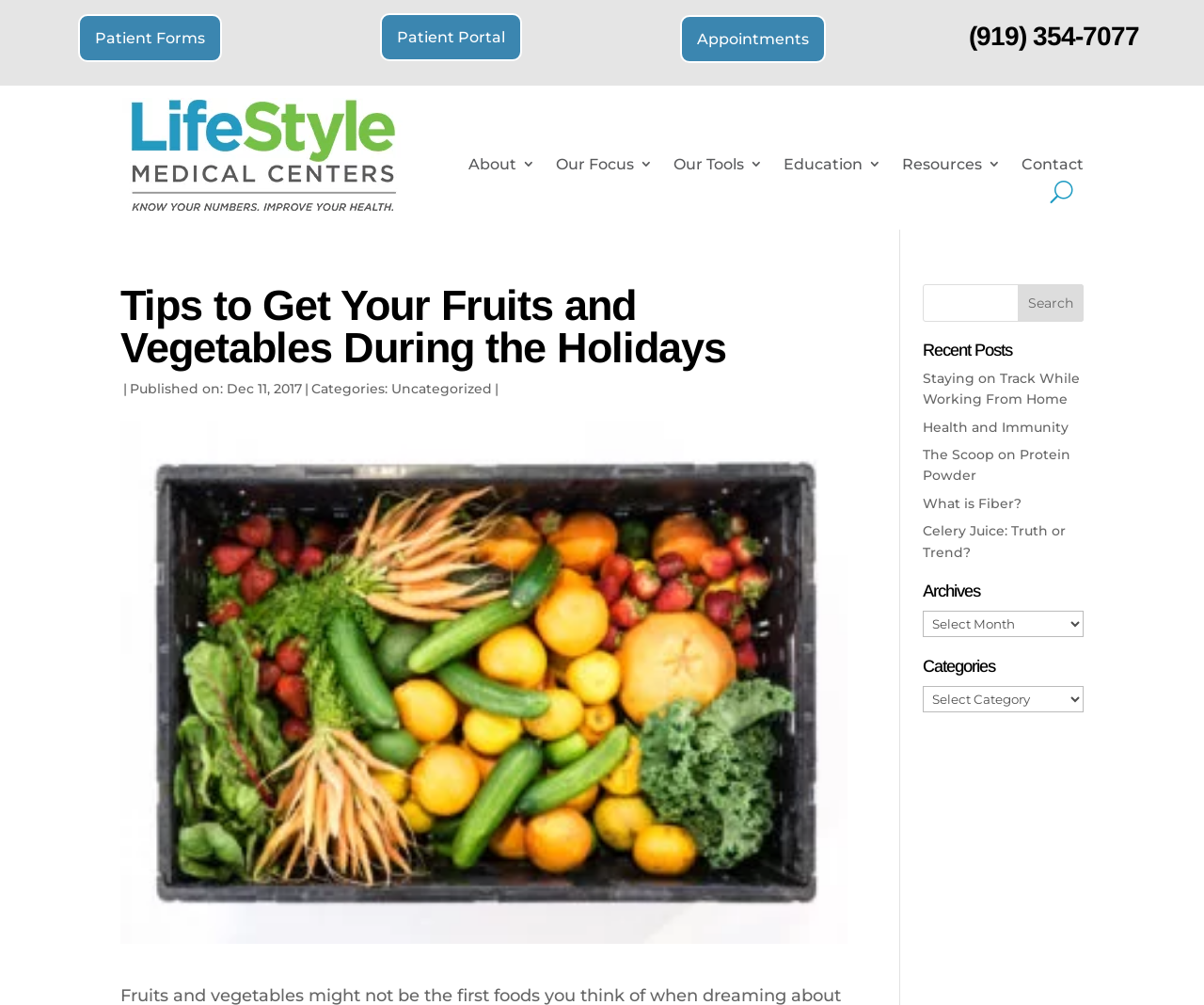From the webpage screenshot, identify the region described by toothache. Provide the bounding box coordinates as (top-left x, top-left y, bottom-right x, bottom-right y), with each value being a floating point number between 0 and 1.

None